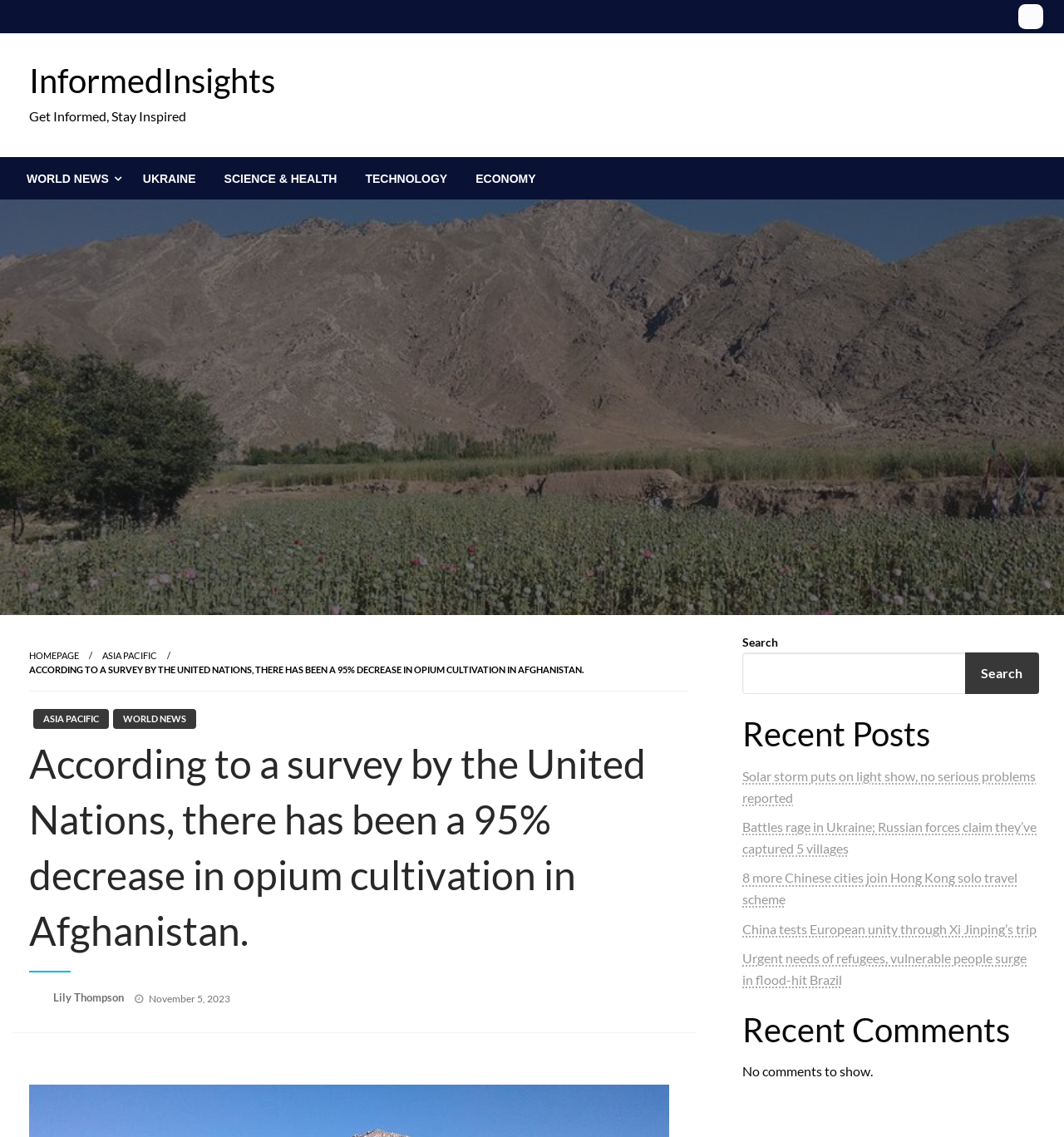Identify the bounding box coordinates of the clickable region necessary to fulfill the following instruction: "Search for something". The bounding box coordinates should be four float numbers between 0 and 1, i.e., [left, top, right, bottom].

[0.698, 0.574, 0.977, 0.61]